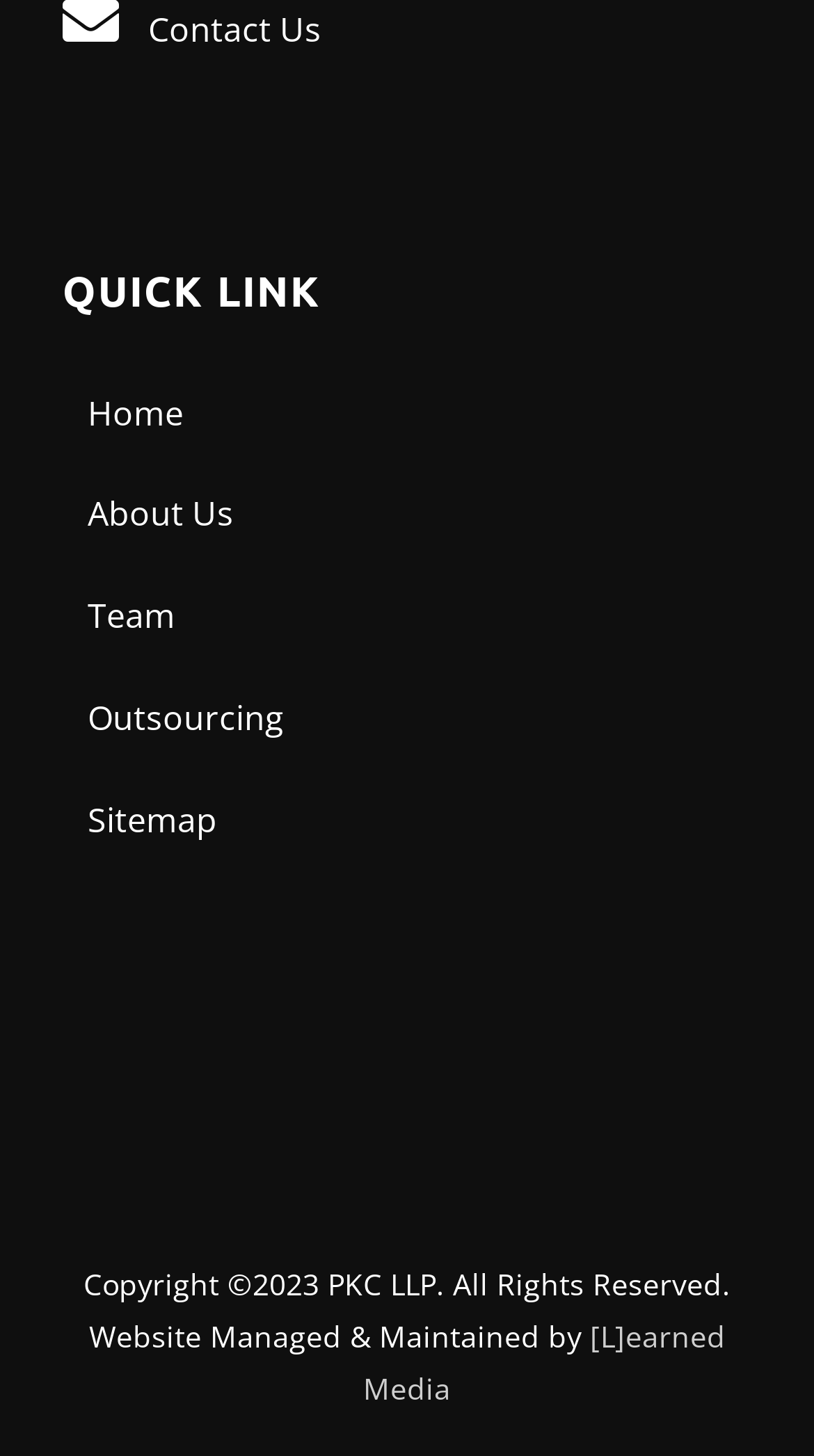How many links are there in the QUICK LINK section?
Answer the question with detailed information derived from the image.

I counted the links in the QUICK LINK section, and there are 'Home', 'About Us', 'Team', 'Outsourcing', and 'Sitemap', which makes a total of 5 links.